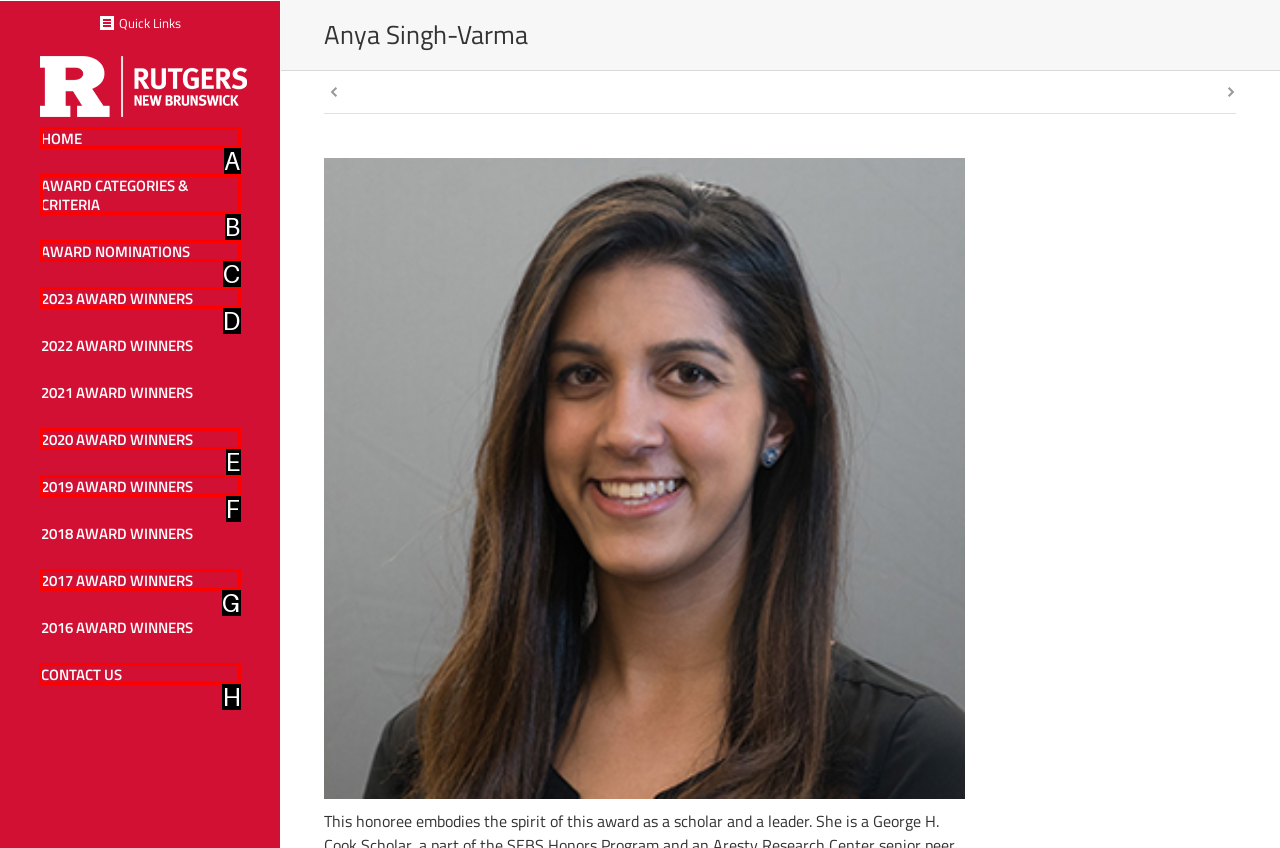Select the letter associated with the UI element you need to click to perform the following action: Contact the website administrator
Reply with the correct letter from the options provided.

H